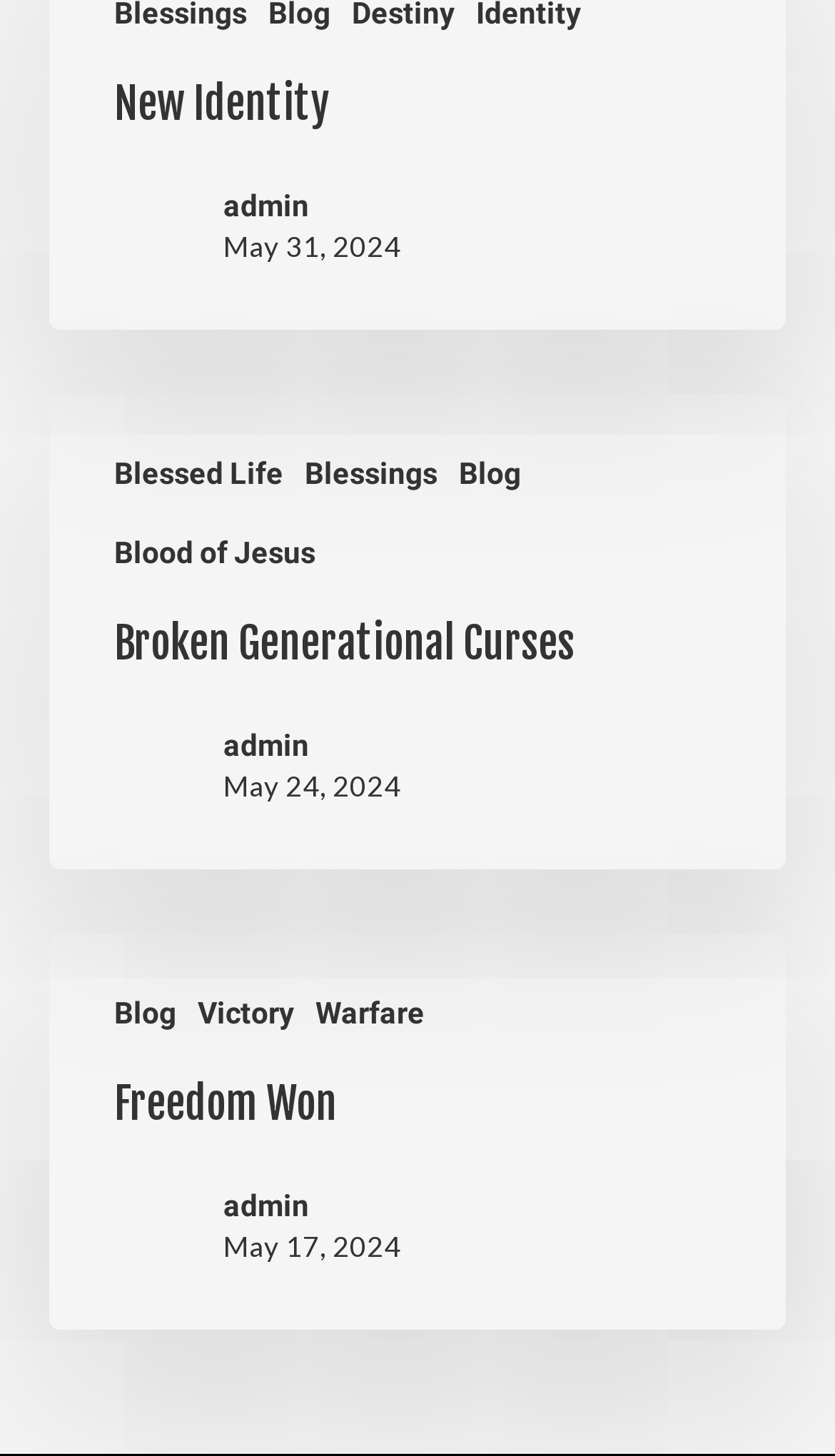What is the title of the second article?
Please use the visual content to give a single word or phrase answer.

Broken Generational Curses